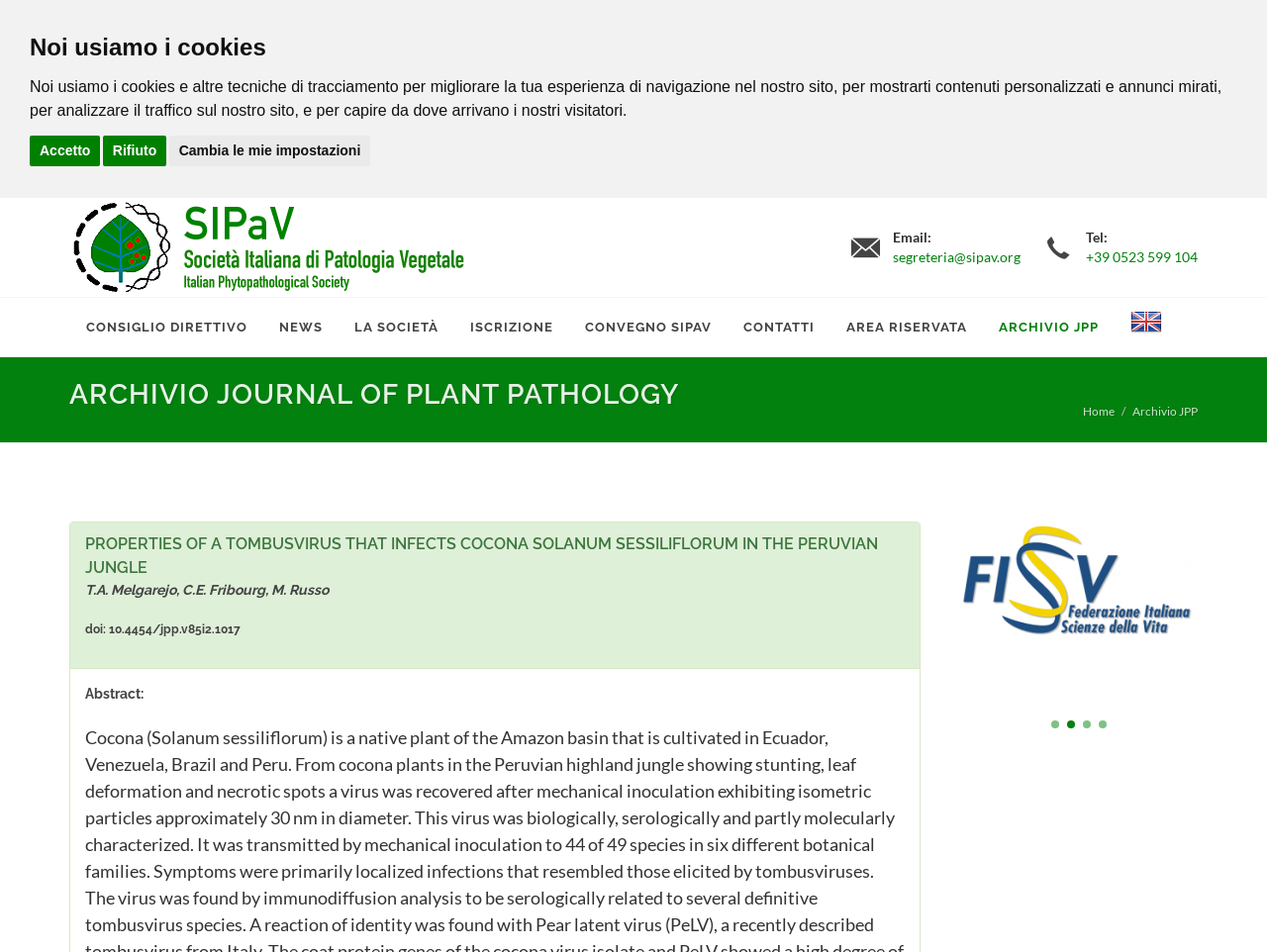Using details from the image, please answer the following question comprehensively:
What are the names of the organizations listed at the bottom of the webpage?

I found the names of the organizations by looking at the links 'AISSA', 'AIPP', 'ISPP', and 'FISV' at the bottom of the webpage, each with a corresponding image.